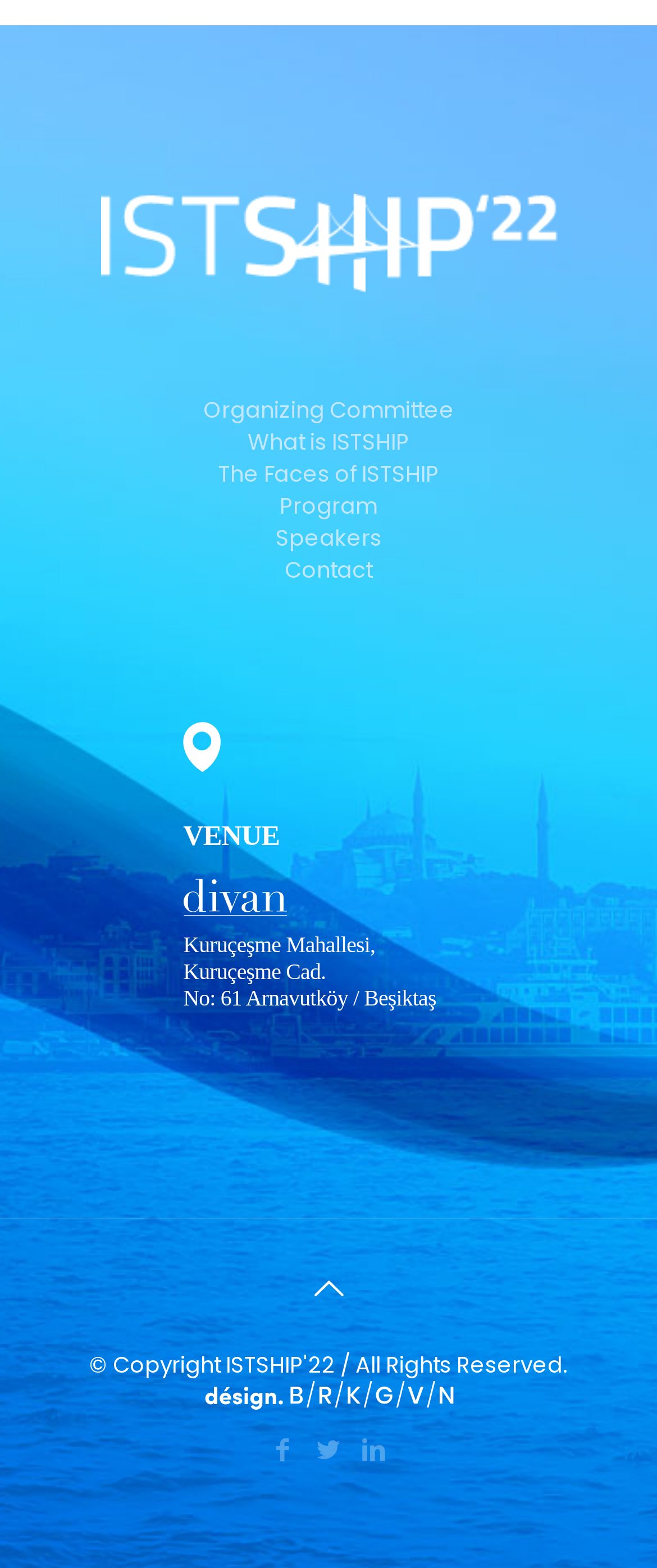What is the last item in the navigation menu?
Look at the image and provide a short answer using one word or a phrase.

LinkedIn icon